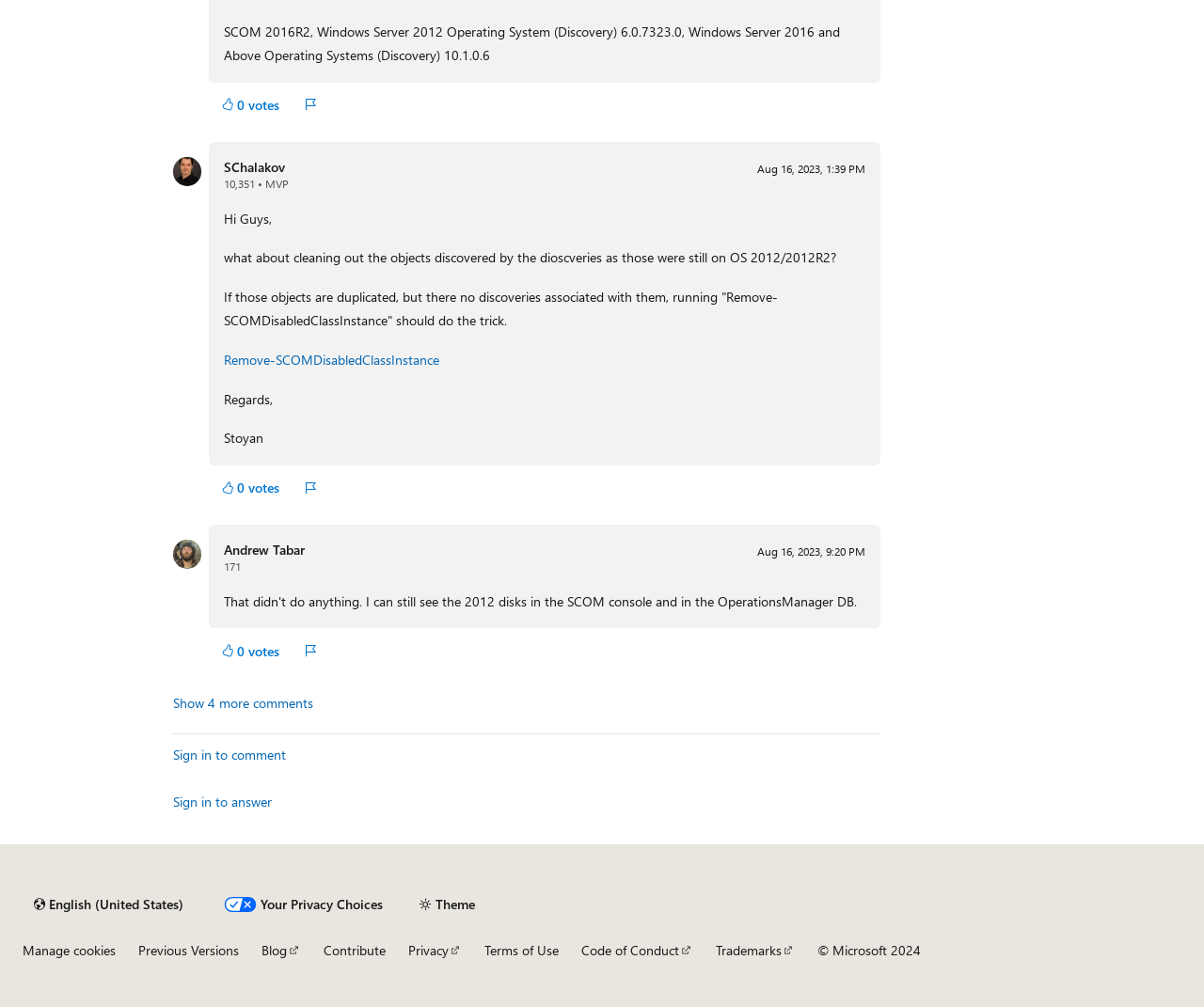Respond with a single word or phrase:
What is the date of the first comment?

Aug 16, 2023, 1:39 PM